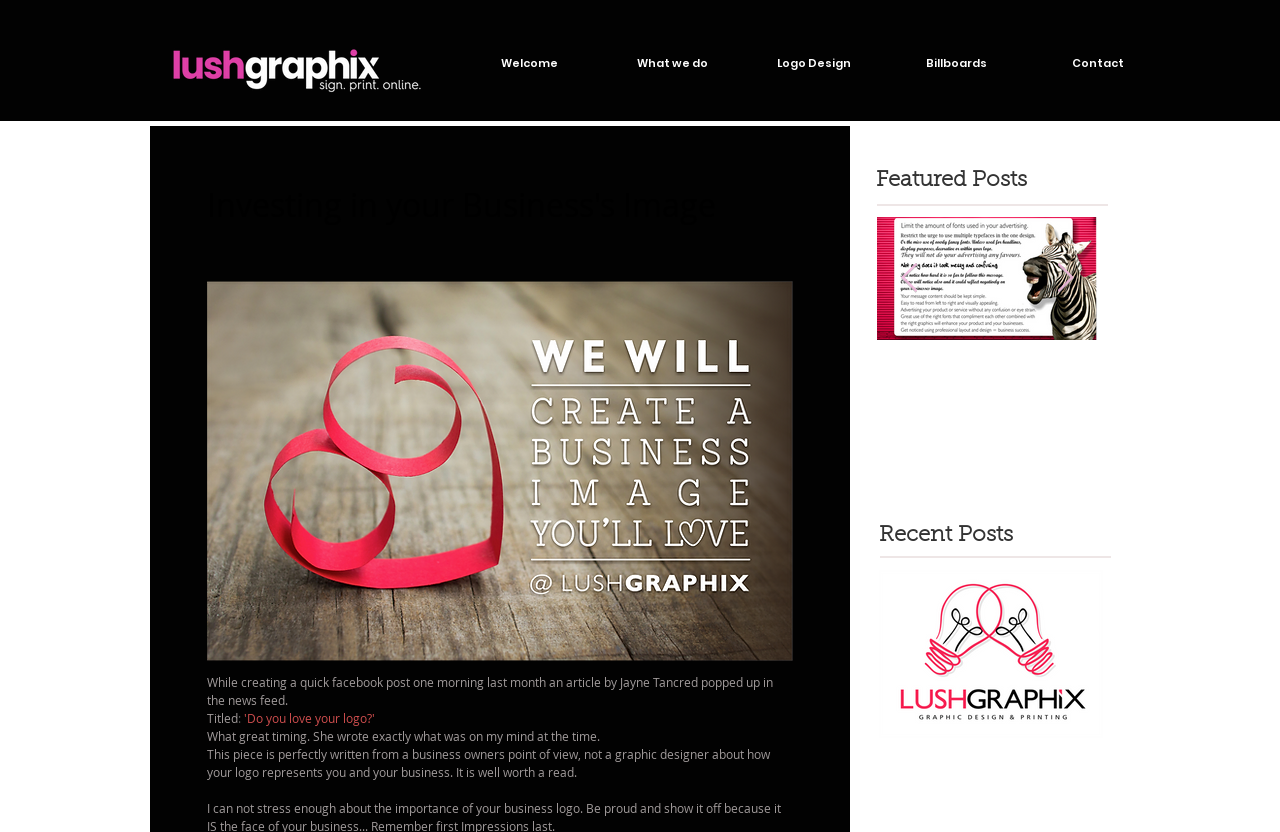Could you find the bounding box coordinates of the clickable area to complete this instruction: "Click on the 'Next Item' button"?

[0.825, 0.316, 0.839, 0.353]